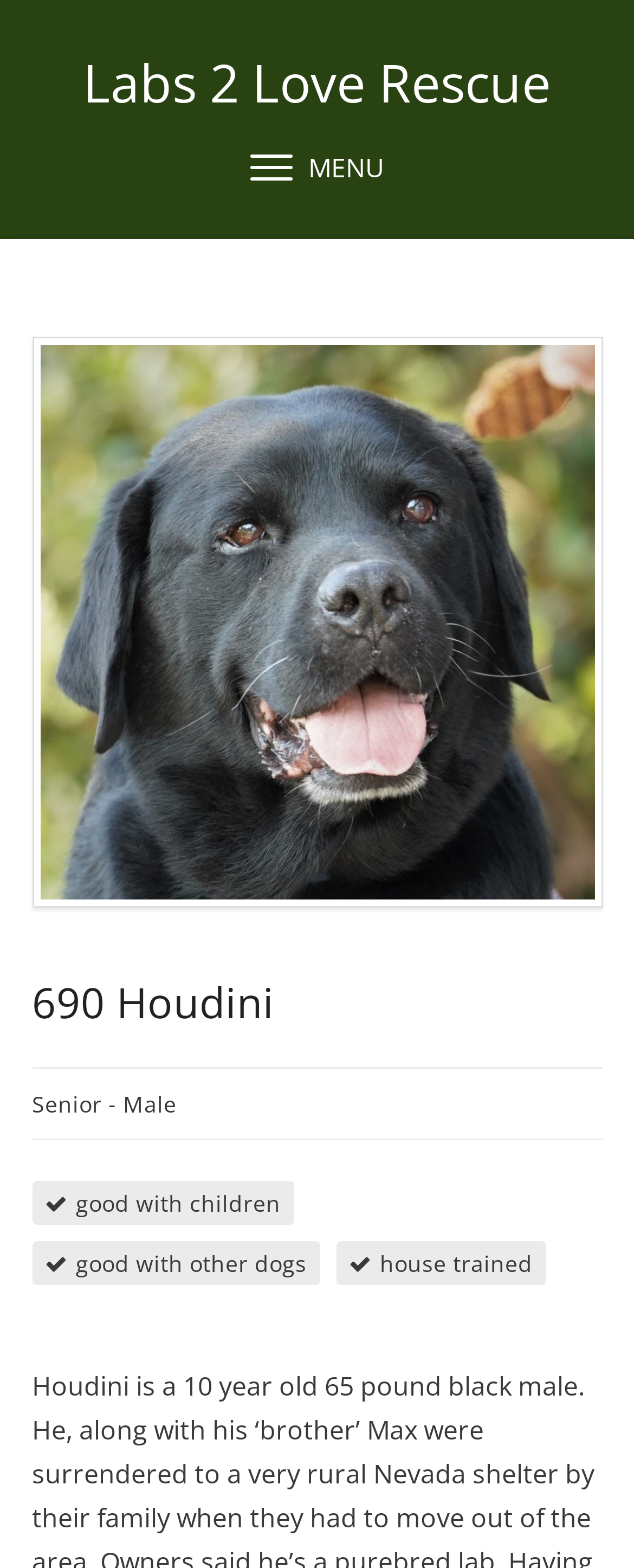Based on the image, provide a detailed response to the question:
What is the dog's training status?

The answer can be found in the StaticText element 'house trained' with bounding box coordinates [0.599, 0.796, 0.84, 0.816]. This text suggests that the dog is house trained.